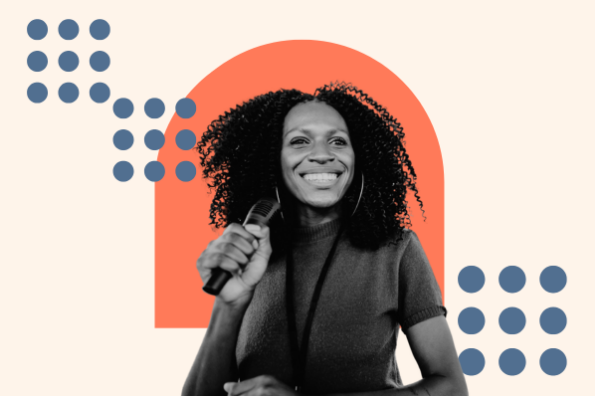Respond to the question below with a concise word or phrase:
What is the image symbolizing?

Effective communication